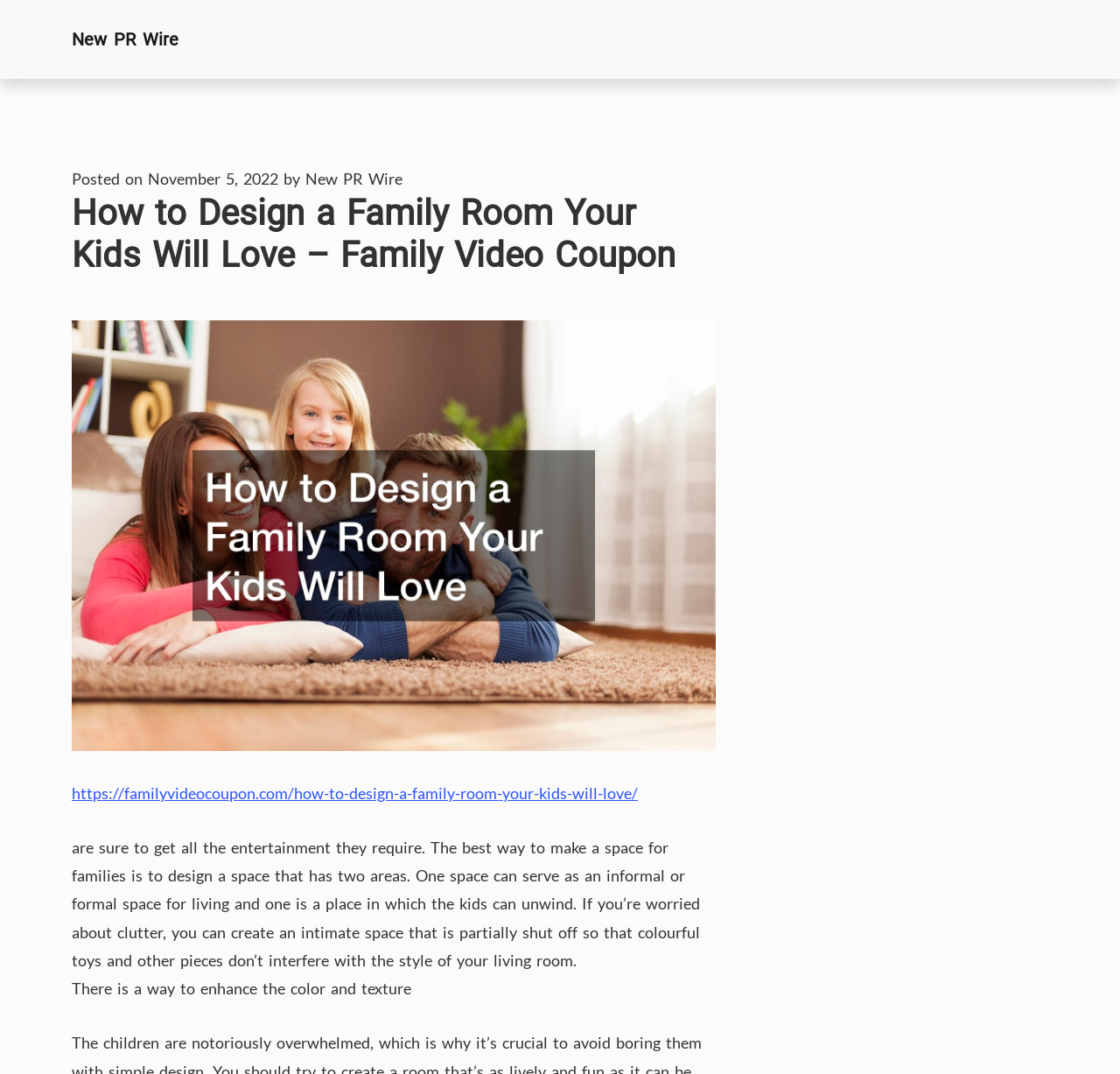Using the provided description: "November 5, 2022", find the bounding box coordinates of the corresponding UI element. The output should be four float numbers between 0 and 1, in the format [left, top, right, bottom].

[0.132, 0.157, 0.248, 0.175]